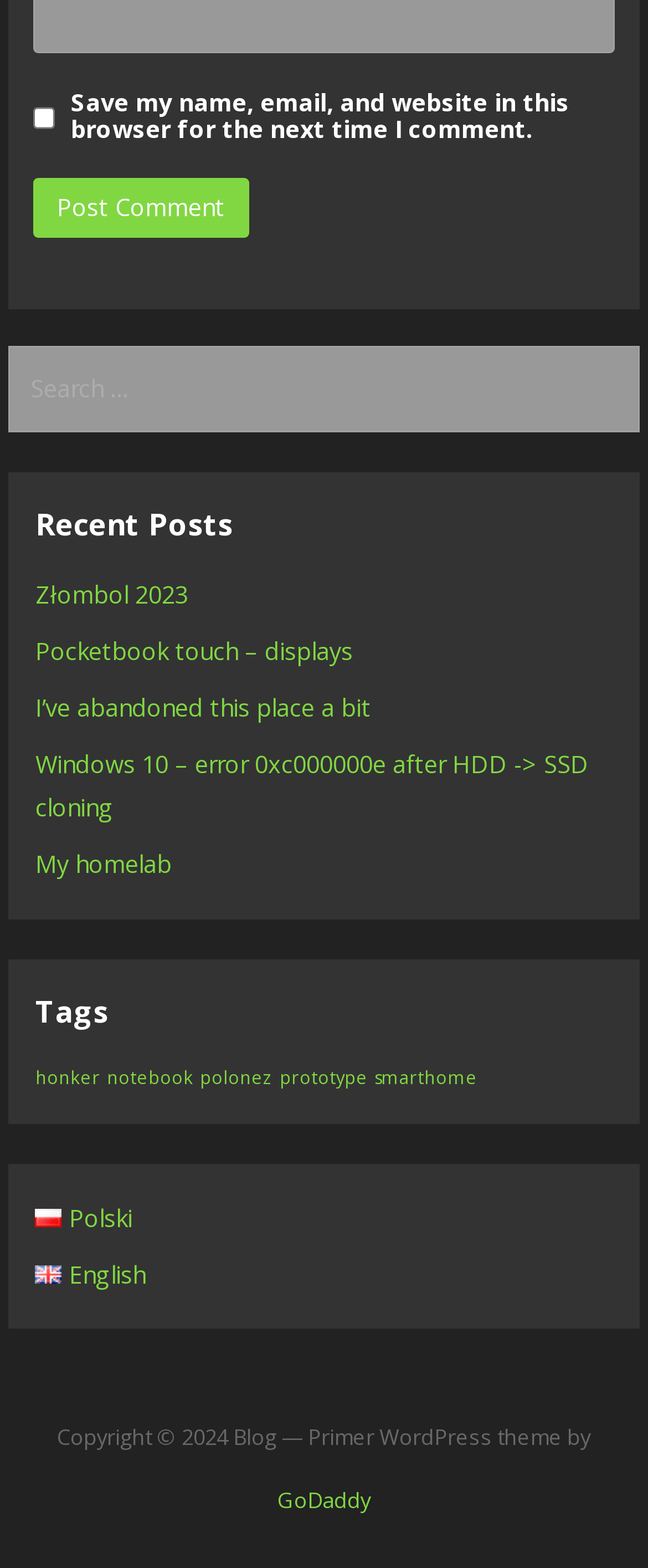Please identify the bounding box coordinates of the element's region that needs to be clicked to fulfill the following instruction: "Switch to English language". The bounding box coordinates should consist of four float numbers between 0 and 1, i.e., [left, top, right, bottom].

[0.055, 0.802, 0.225, 0.822]